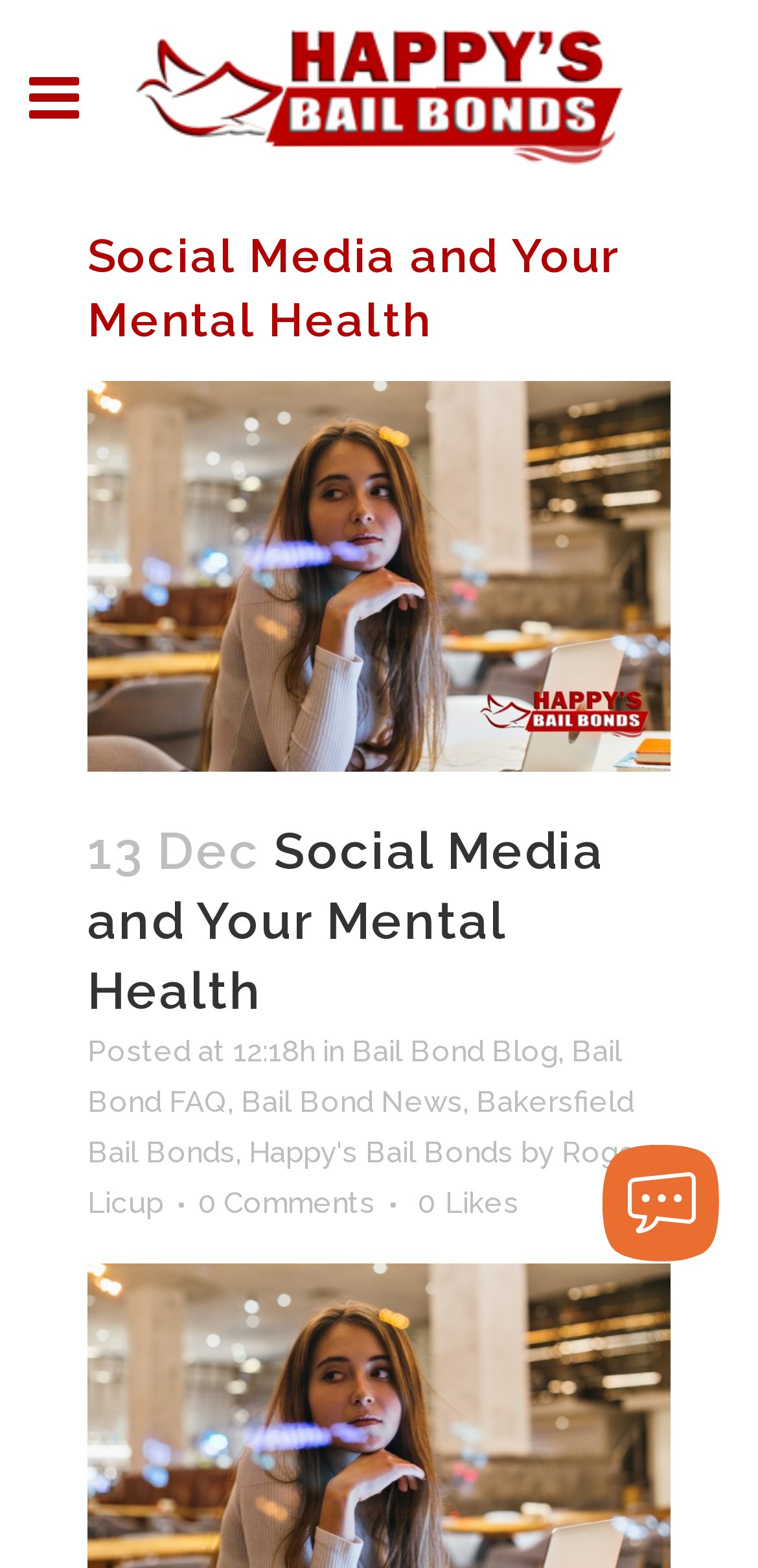Identify the bounding box coordinates for the UI element described as follows: "alt="Logo"". Ensure the coordinates are four float numbers between 0 and 1, formatted as [left, top, right, bottom].

[0.142, 0.012, 0.858, 0.112]